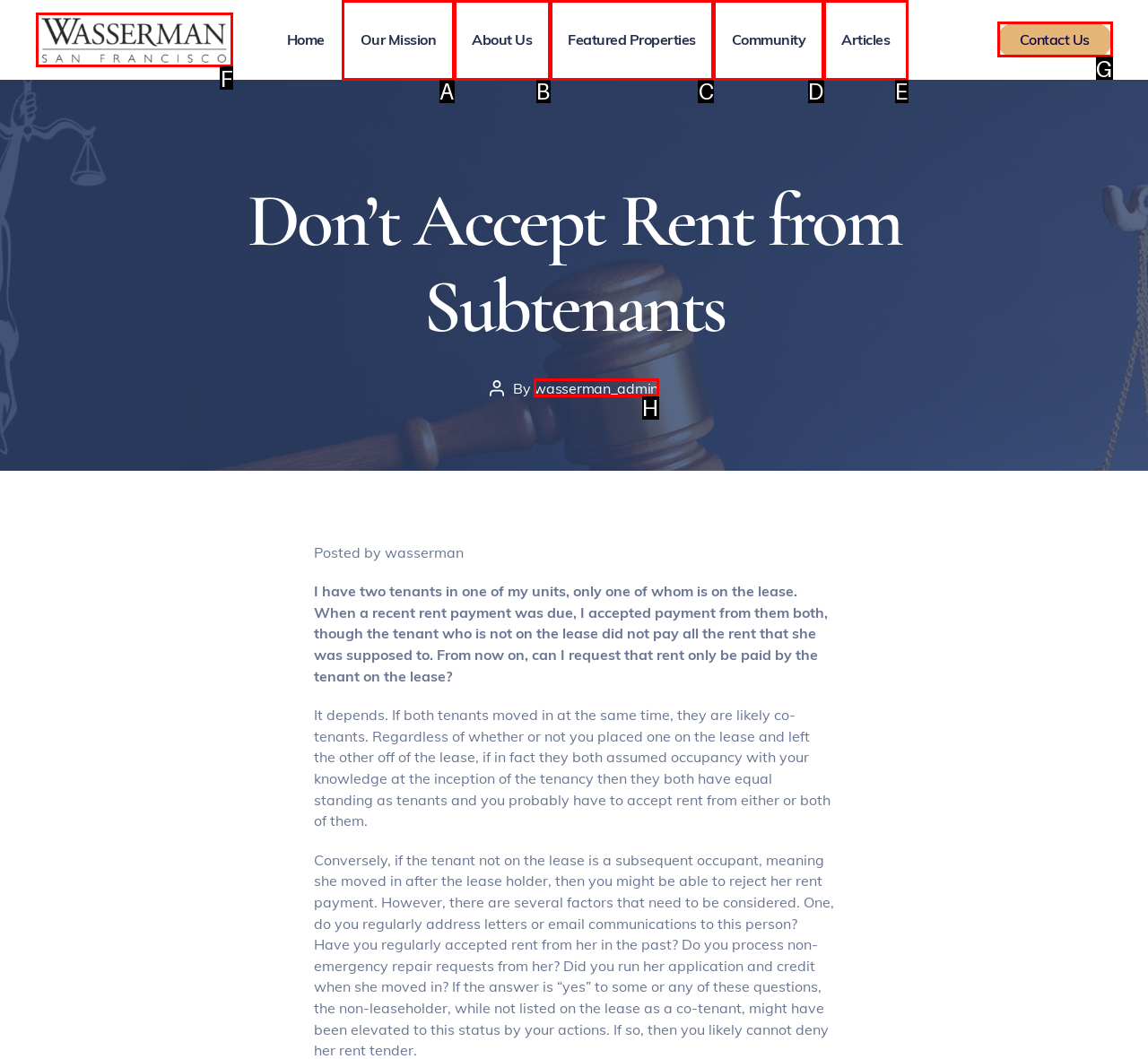Which option should you click on to fulfill this task: contact us? Answer with the letter of the correct choice.

G